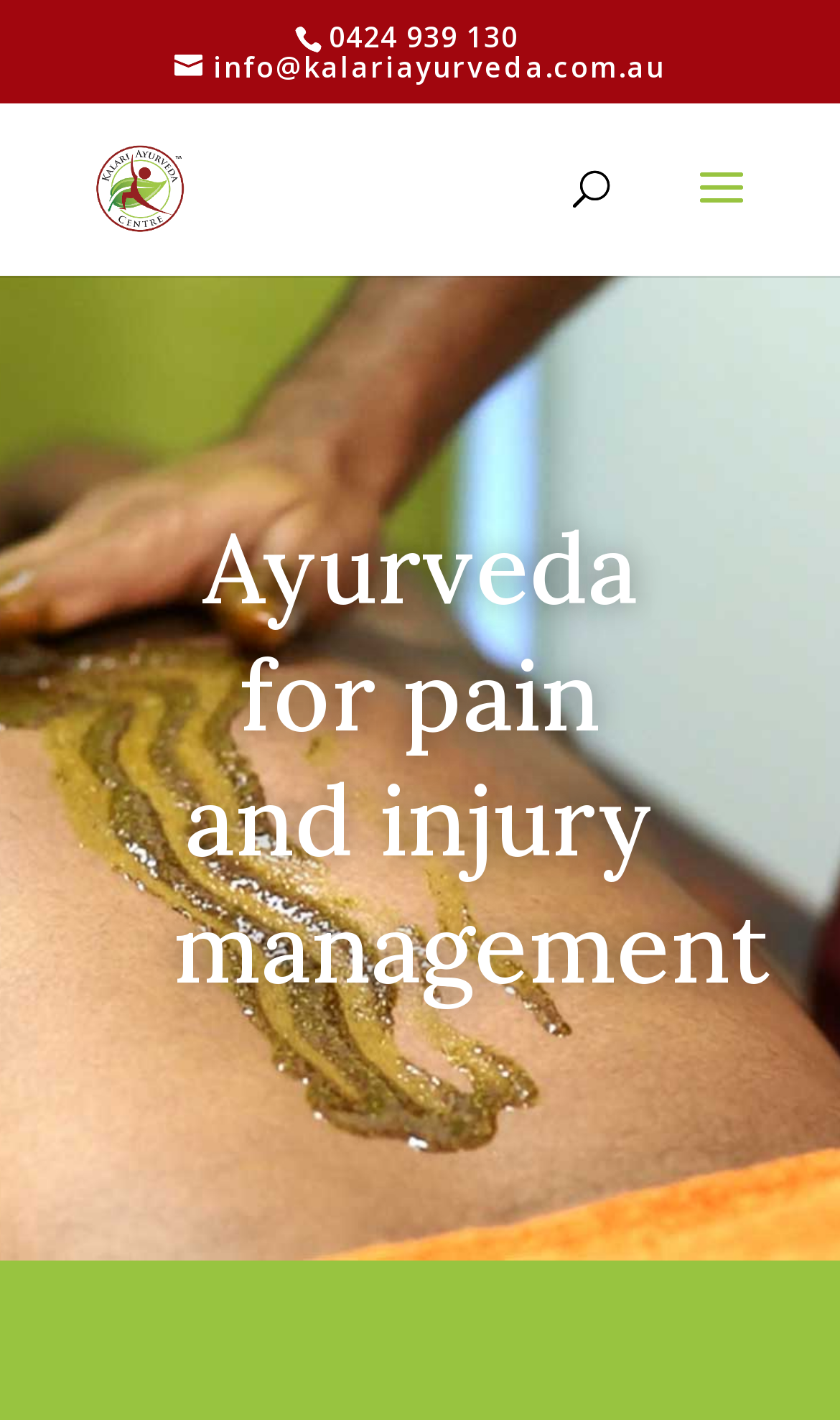Locate the bounding box of the UI element described by: "info@kalariayurveda.com.au" in the given webpage screenshot.

[0.208, 0.033, 0.792, 0.06]